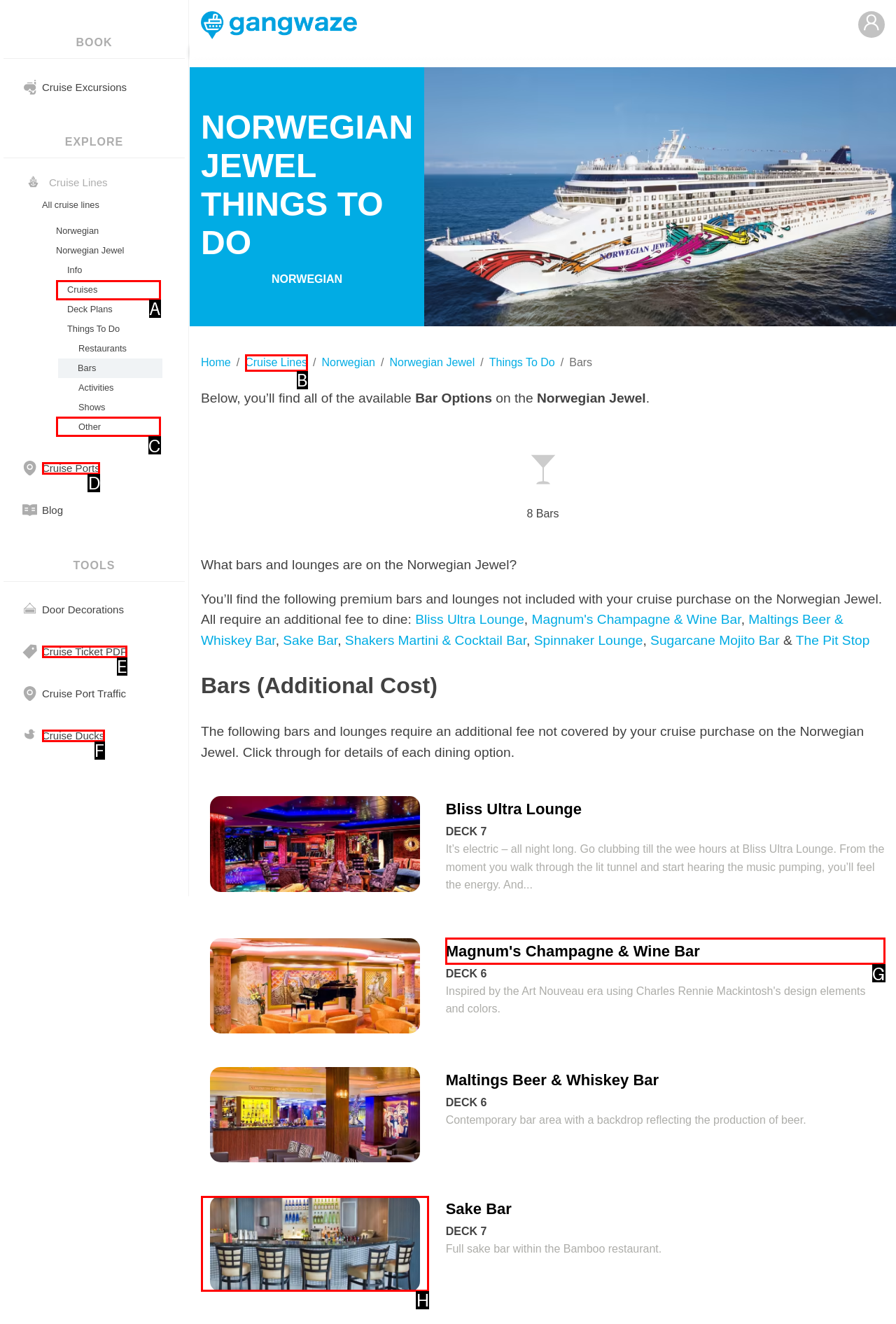Pick the option that corresponds to: Cruise Ports
Provide the letter of the correct choice.

D